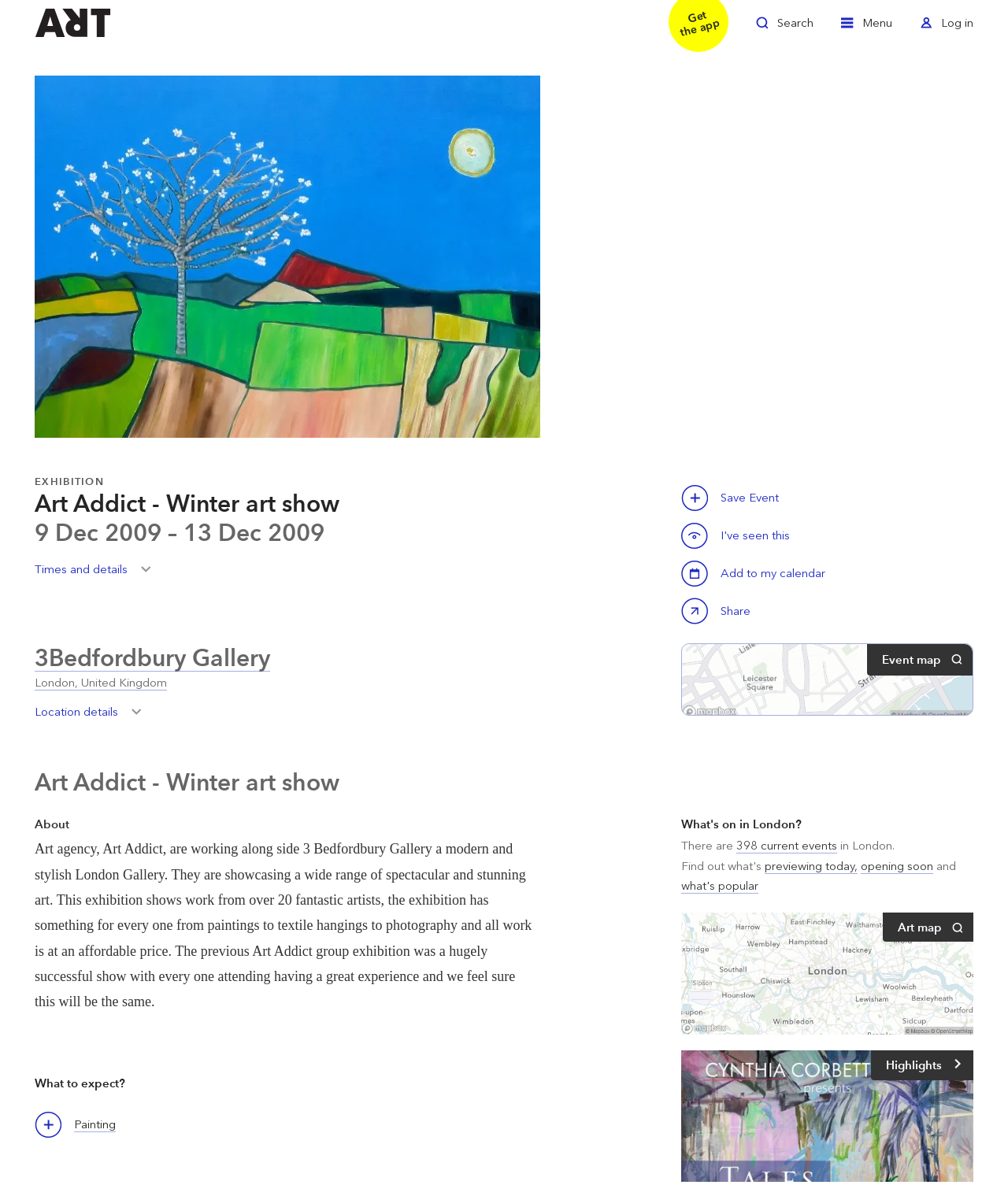Mark the bounding box of the element that matches the following description: "What's on in London?".

[0.676, 0.682, 0.796, 0.695]